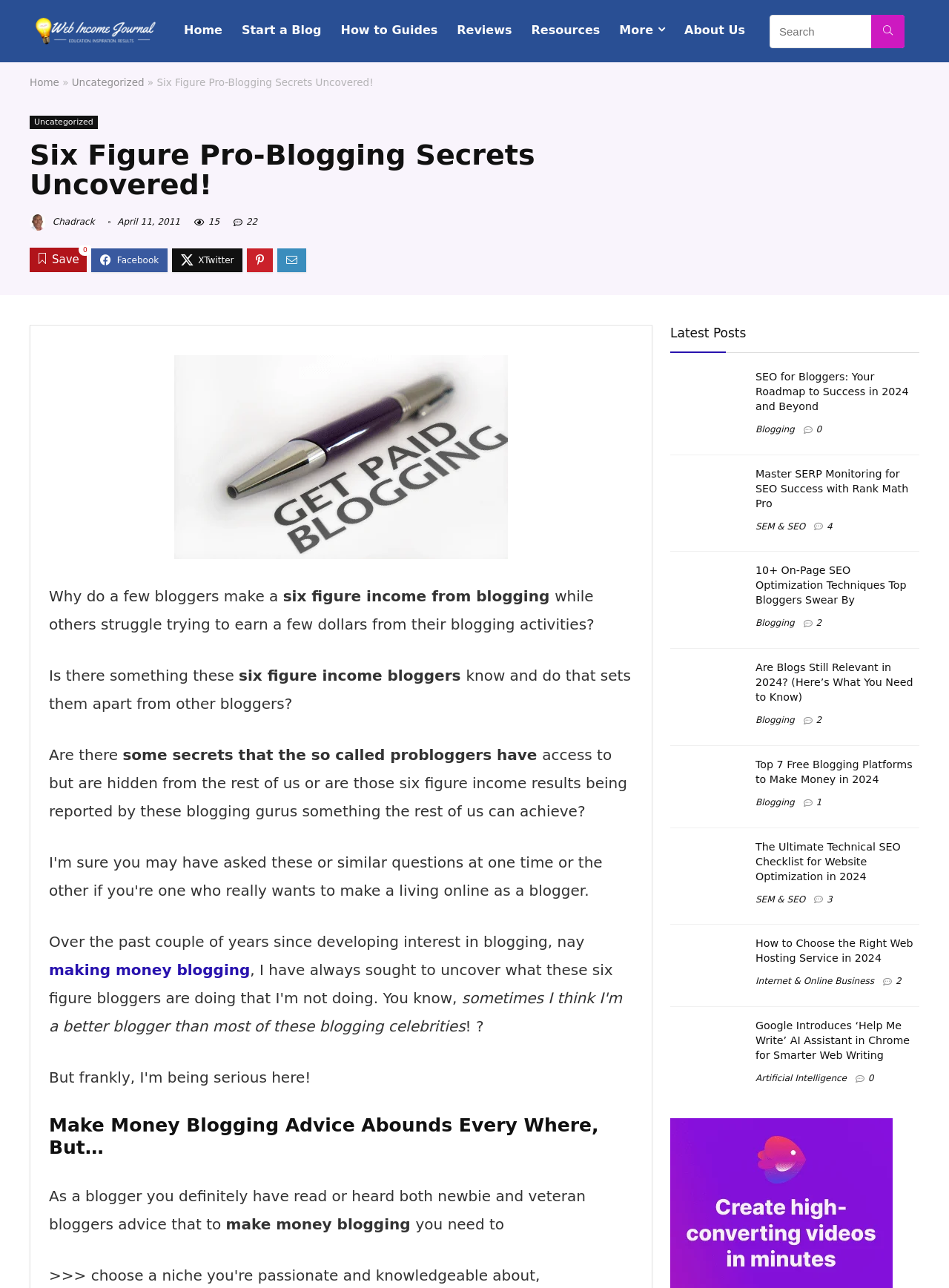Please provide the bounding box coordinates for the element that needs to be clicked to perform the instruction: "Learn about SEO for bloggers". The coordinates must consist of four float numbers between 0 and 1, formatted as [left, top, right, bottom].

[0.796, 0.287, 0.969, 0.321]